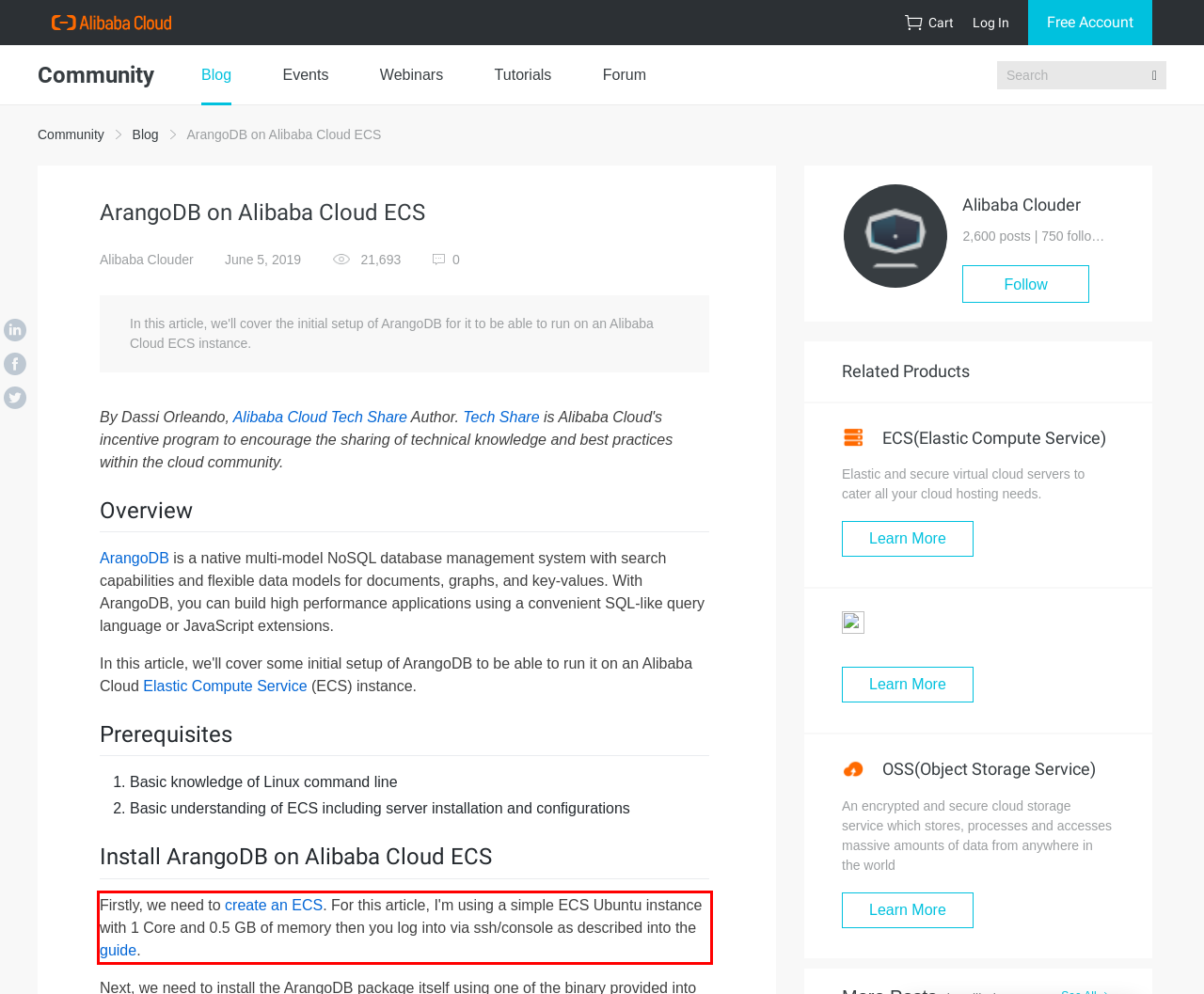Analyze the red bounding box in the provided webpage screenshot and generate the text content contained within.

Firstly, we need to create an ECS. For this article, I'm using a simple ECS Ubuntu instance with 1 Core and 0.5 GB of memory then you log into via ssh/console as described into the guide.